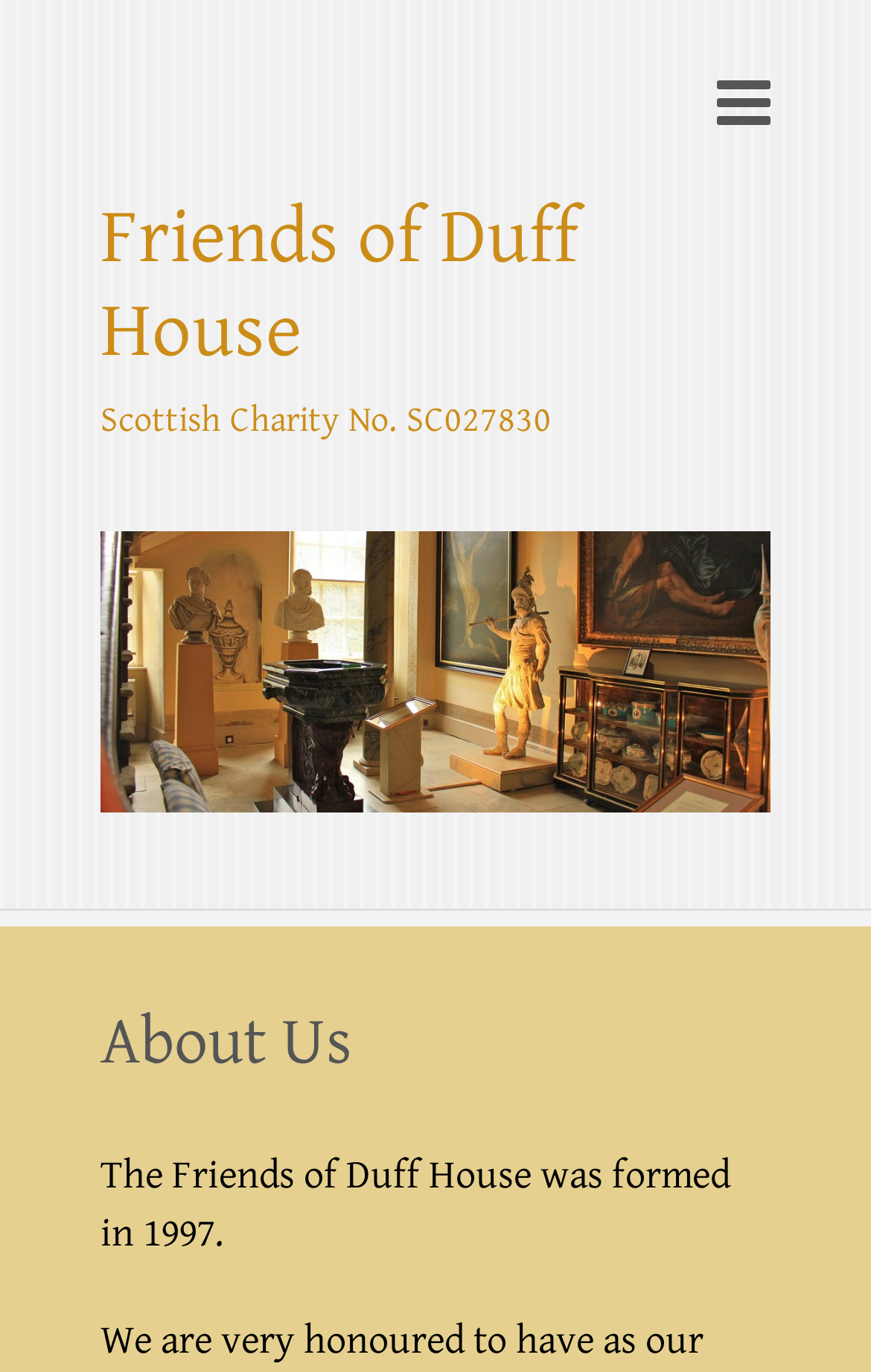Respond to the question below with a concise word or phrase:
What is the charity registration number?

SC027830